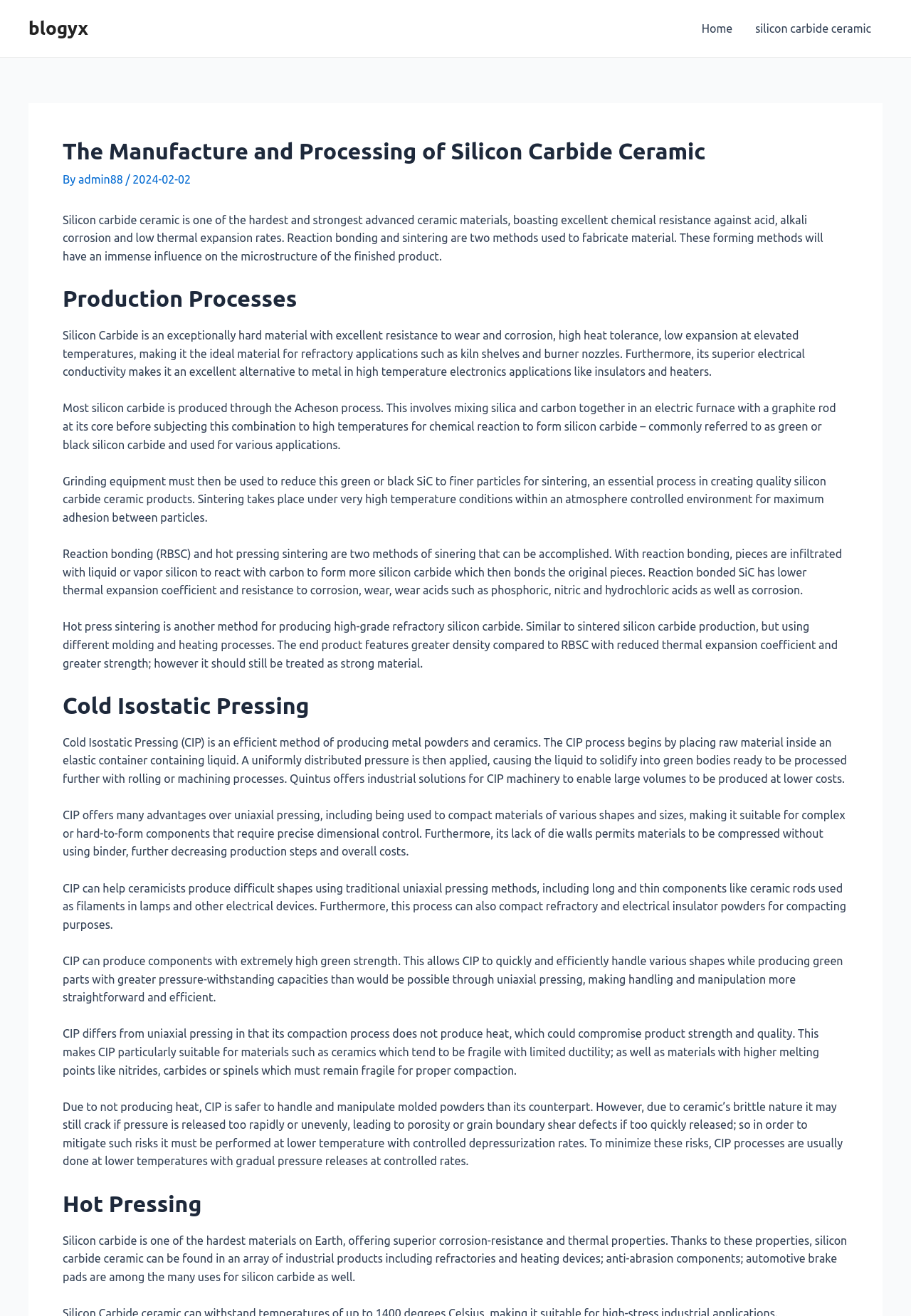What is the Acheson process used for?
From the details in the image, answer the question comprehensively.

According to the webpage, the Acheson process is used to produce silicon carbide. This process involves mixing silica and carbon together in an electric furnace with a graphite rod at its core before subjecting this combination to high temperatures for chemical reaction to form silicon carbide.